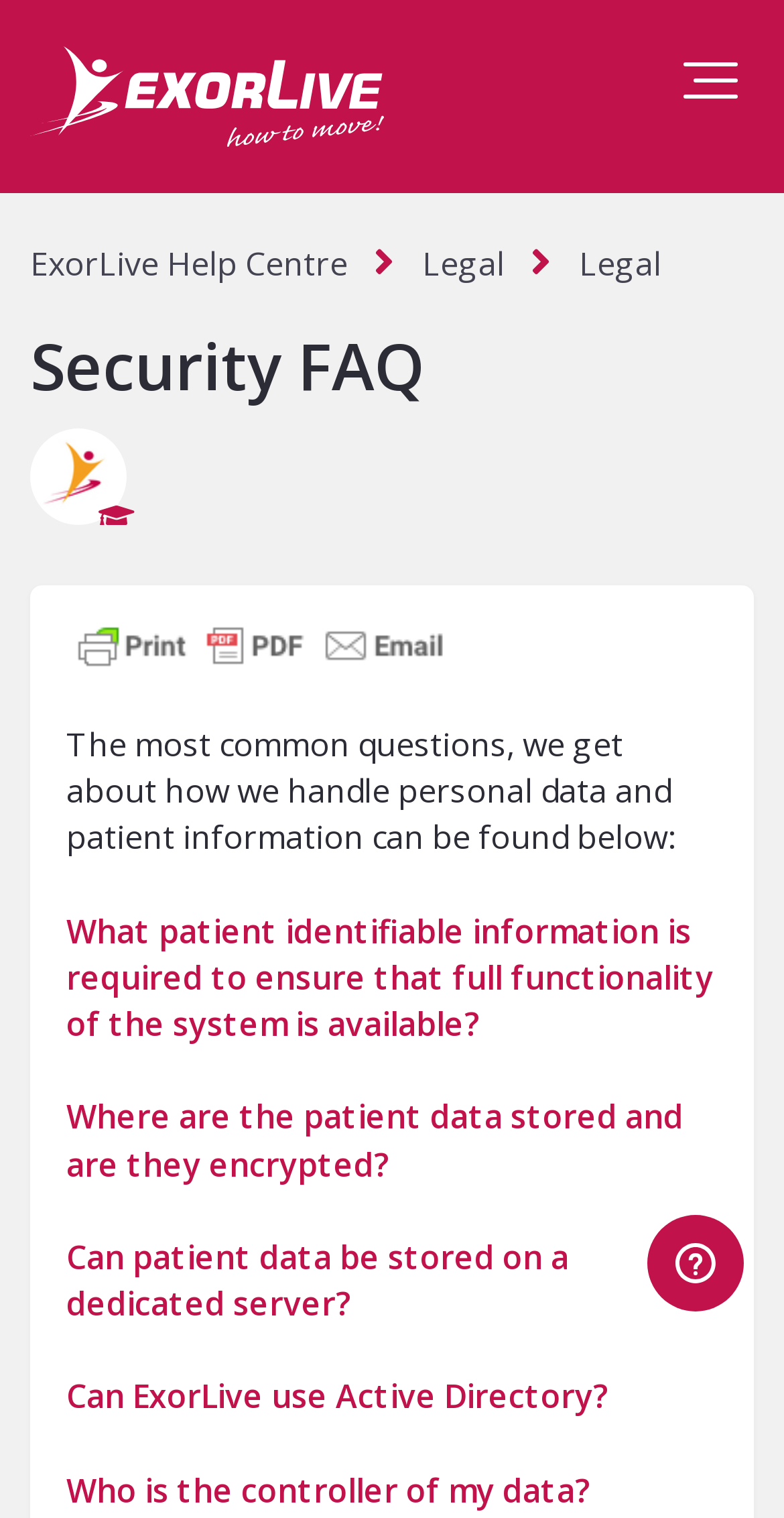Is there an option to print the content of this webpage?
Please provide a comprehensive answer based on the details in the screenshot.

Yes, there is an option to print the content of this webpage, which is indicated by the link 'Print Friendly and PDF' located below the main topic heading.